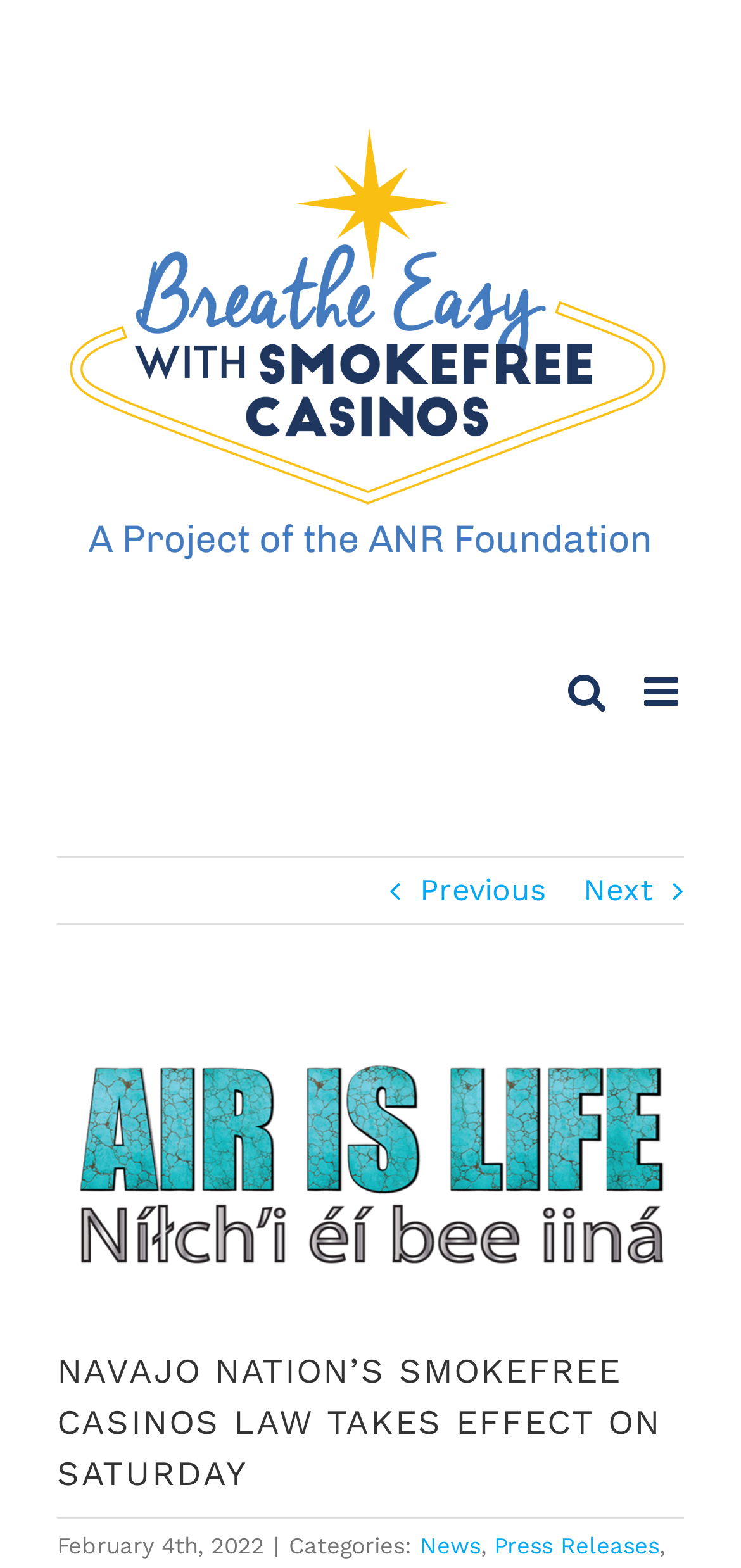What is the date mentioned in the article?
Answer the question with as much detail as you can, using the image as a reference.

I found a StaticText element with the text 'February 4th, 2022' which is likely the date when the article was published or the event mentioned in the article took place.